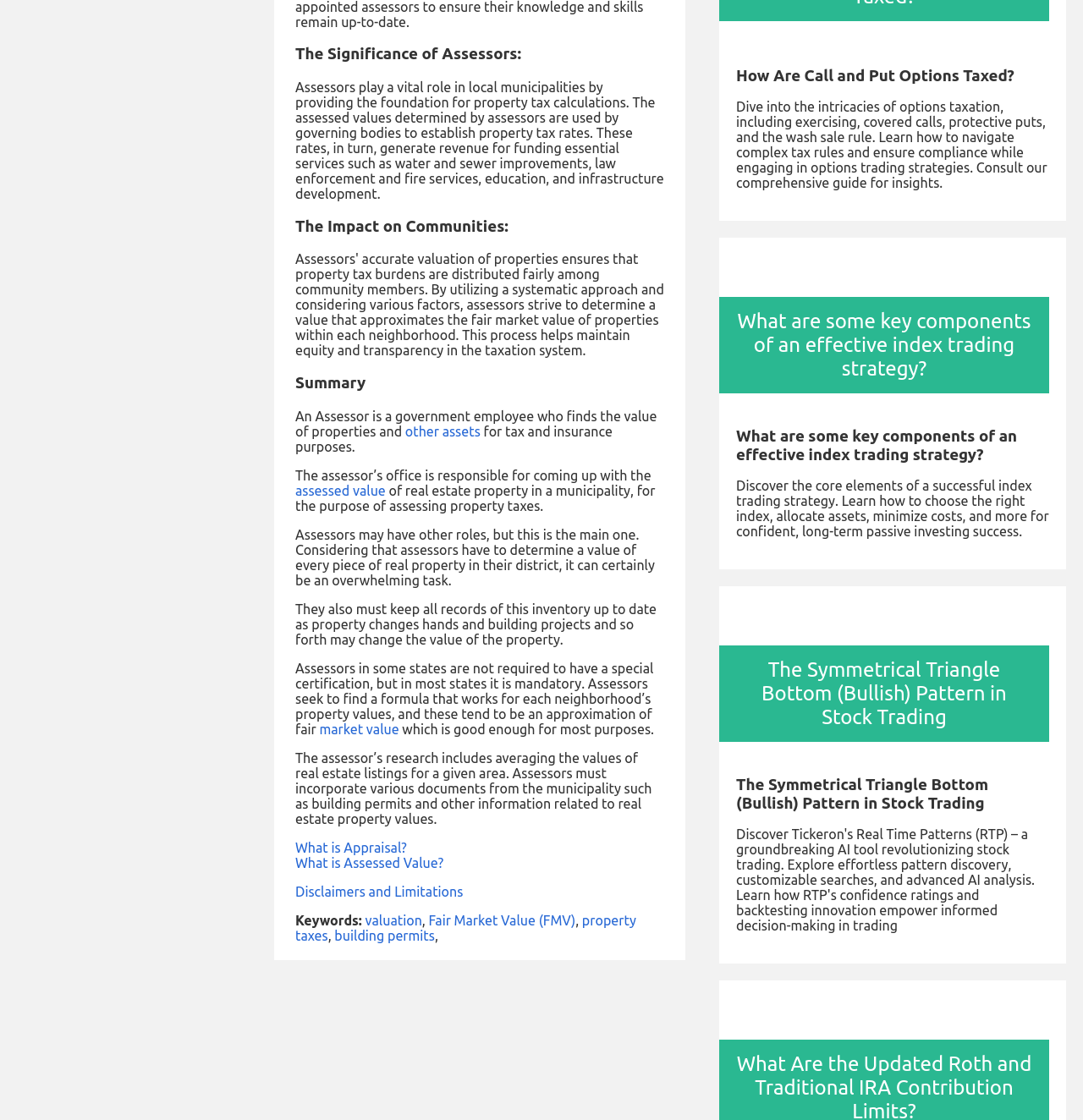Please find the bounding box coordinates of the section that needs to be clicked to achieve this instruction: "Read about 'Retirement'".

[0.016, 0.549, 0.08, 0.563]